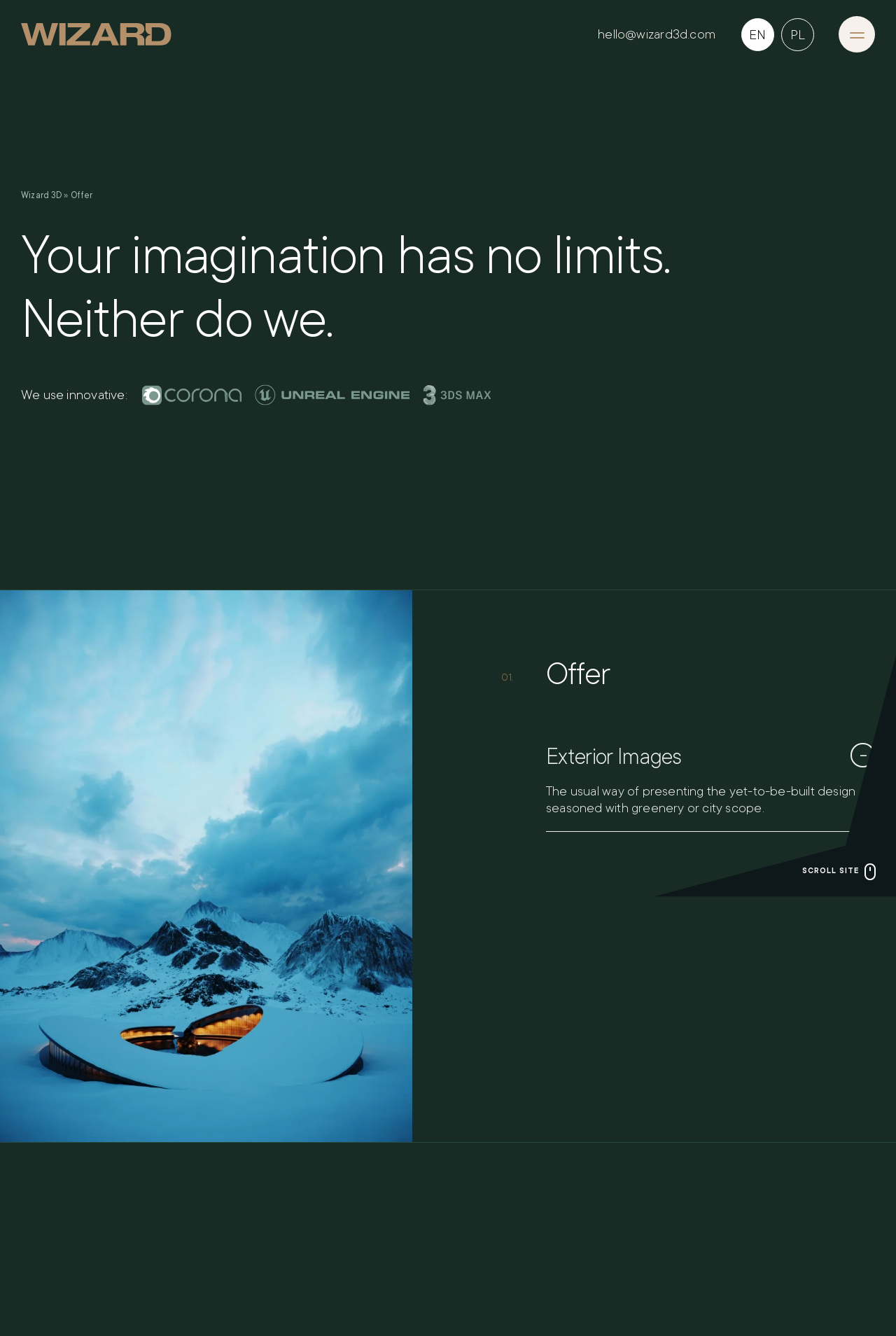Using the provided element description "+48 509 635 171", determine the bounding box coordinates of the UI element.

[0.042, 0.489, 0.124, 0.504]